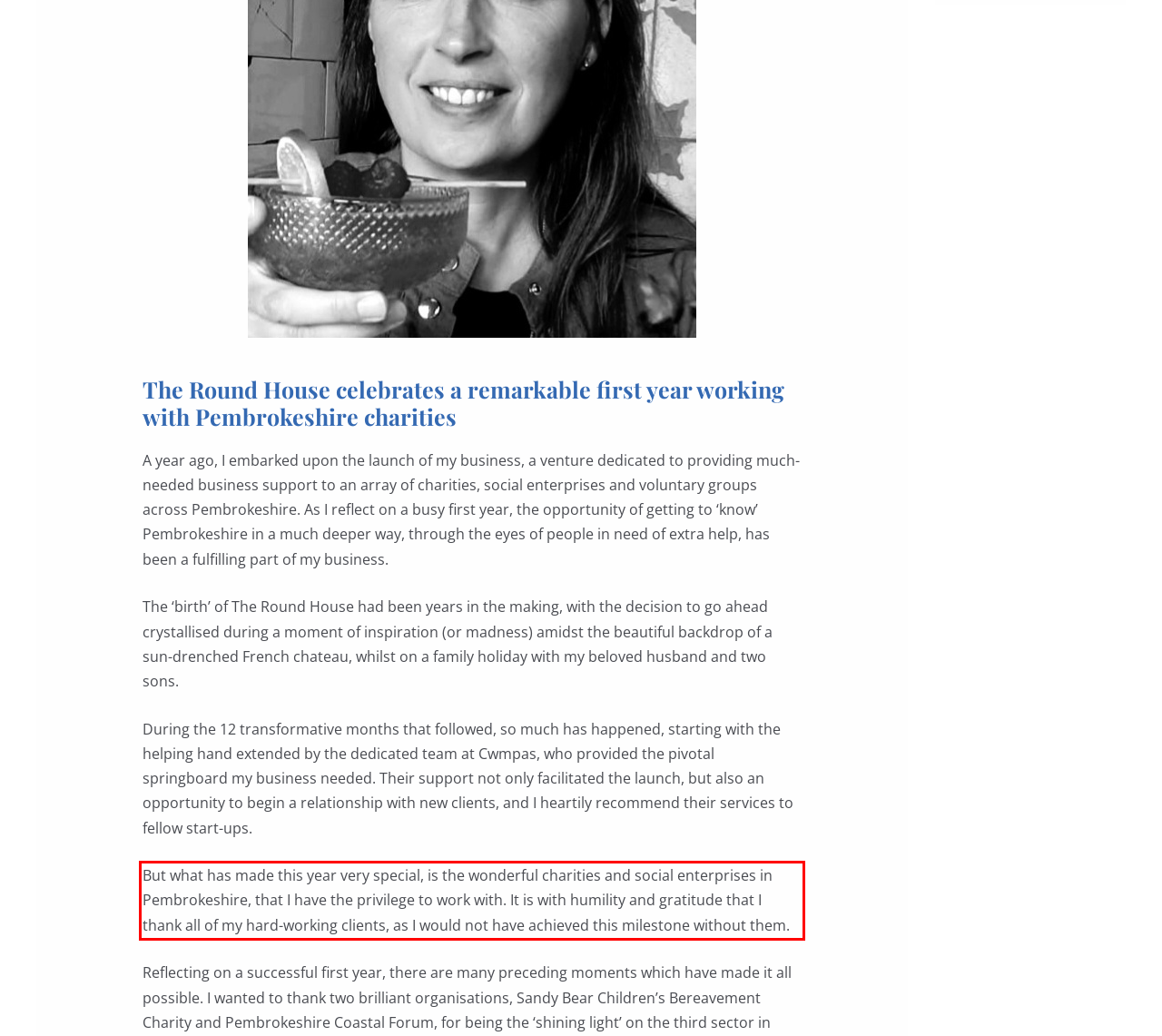Review the screenshot of the webpage and recognize the text inside the red rectangle bounding box. Provide the extracted text content.

But what has made this year very special, is the wonderful charities and social enterprises in Pembrokeshire, that I have the privilege to work with. It is with humility and gratitude that I thank all of my hard-working clients, as I would not have achieved this milestone without them.